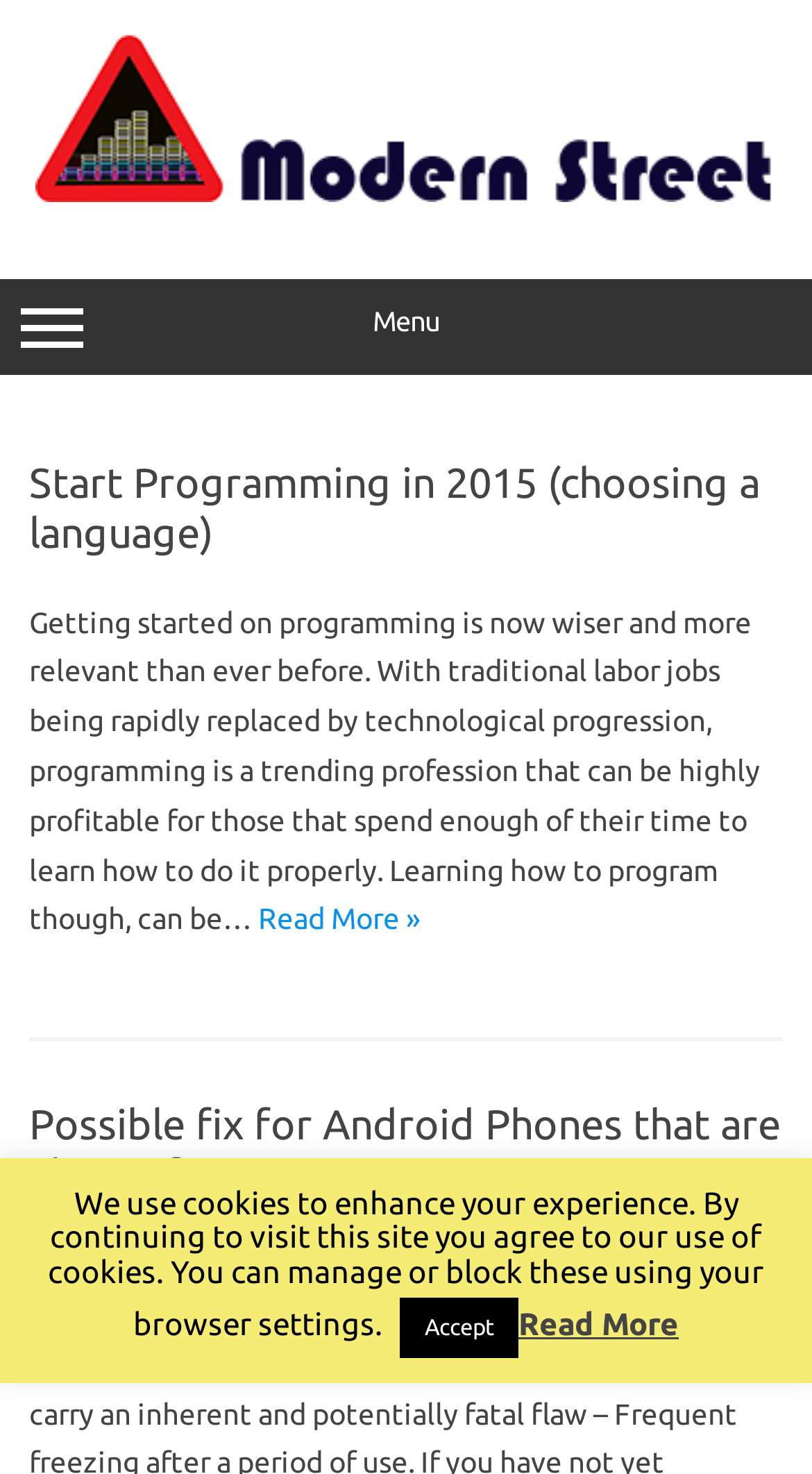Can you find the bounding box coordinates for the UI element given this description: "Center for Archival Collections"? Provide the coordinates as four float numbers between 0 and 1: [left, top, right, bottom].

None